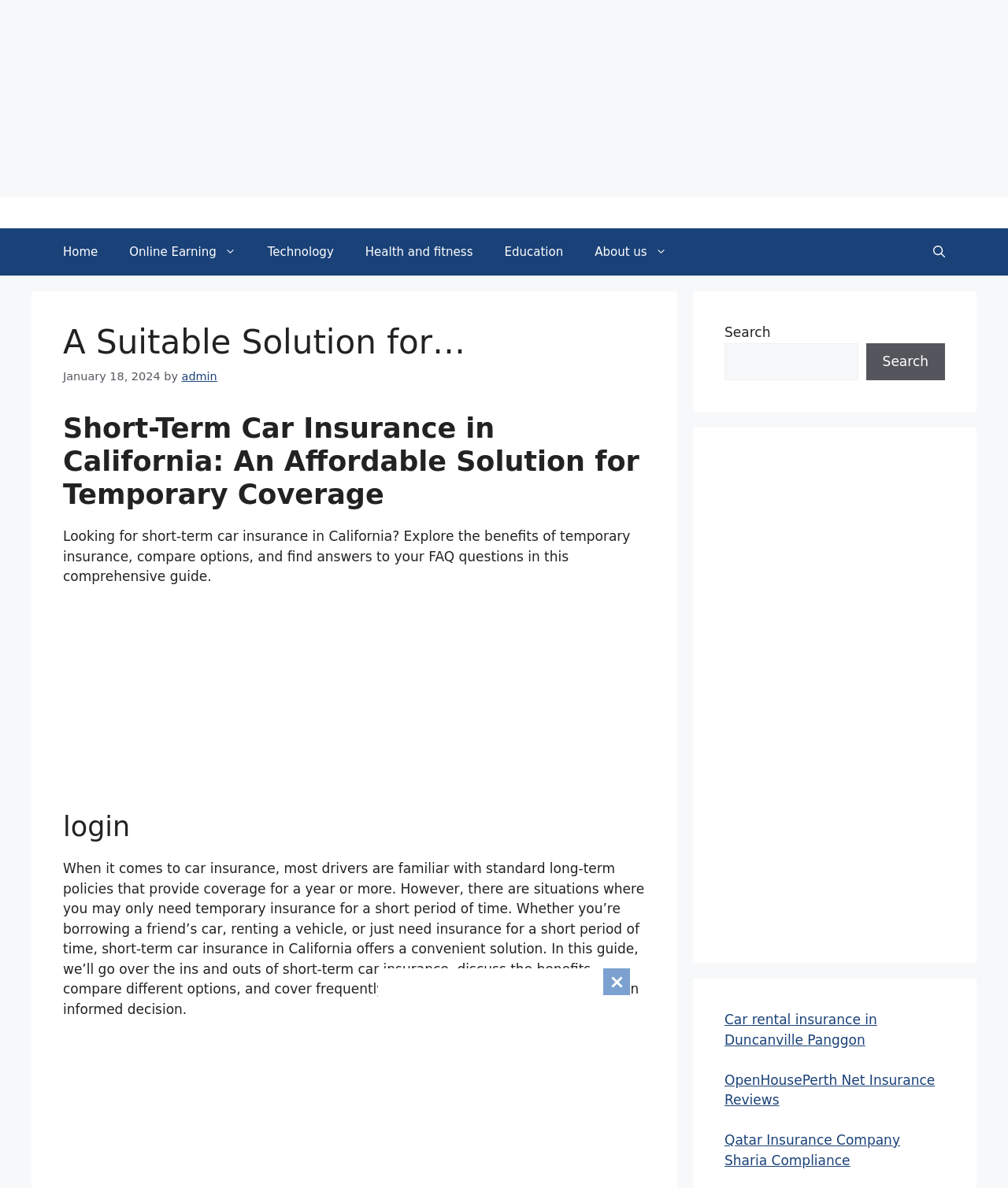Describe the webpage in detail, including text, images, and layout.

This webpage appears to be an article about short-term car insurance in California. At the top, there is a banner with the site's name, followed by a navigation menu with links to various sections, including "Home", "Online Earning", "Technology", "Health and fitness", "Education", and "About us". On the right side of the navigation menu, there is a search button.

Below the navigation menu, there is a header section with a title "A Suitable Solution for…" and a date "January 18, 2024". The main title of the article "Short-Term Car Insurance in California: An Affordable Solution for Temporary Coverage" is displayed prominently, followed by a brief summary of the article.

The article itself is divided into sections, with headings and paragraphs of text. The text discusses the benefits of short-term car insurance, compares different options, and answers frequently asked questions. There are no images on the page.

On the right side of the page, there are two complementary sections with links to related articles, including "Car rental insurance in Duncanville Panggon", "OpenHousePerth Net Insurance Reviews", and "Qatar Insurance Company Sharia Compliance".